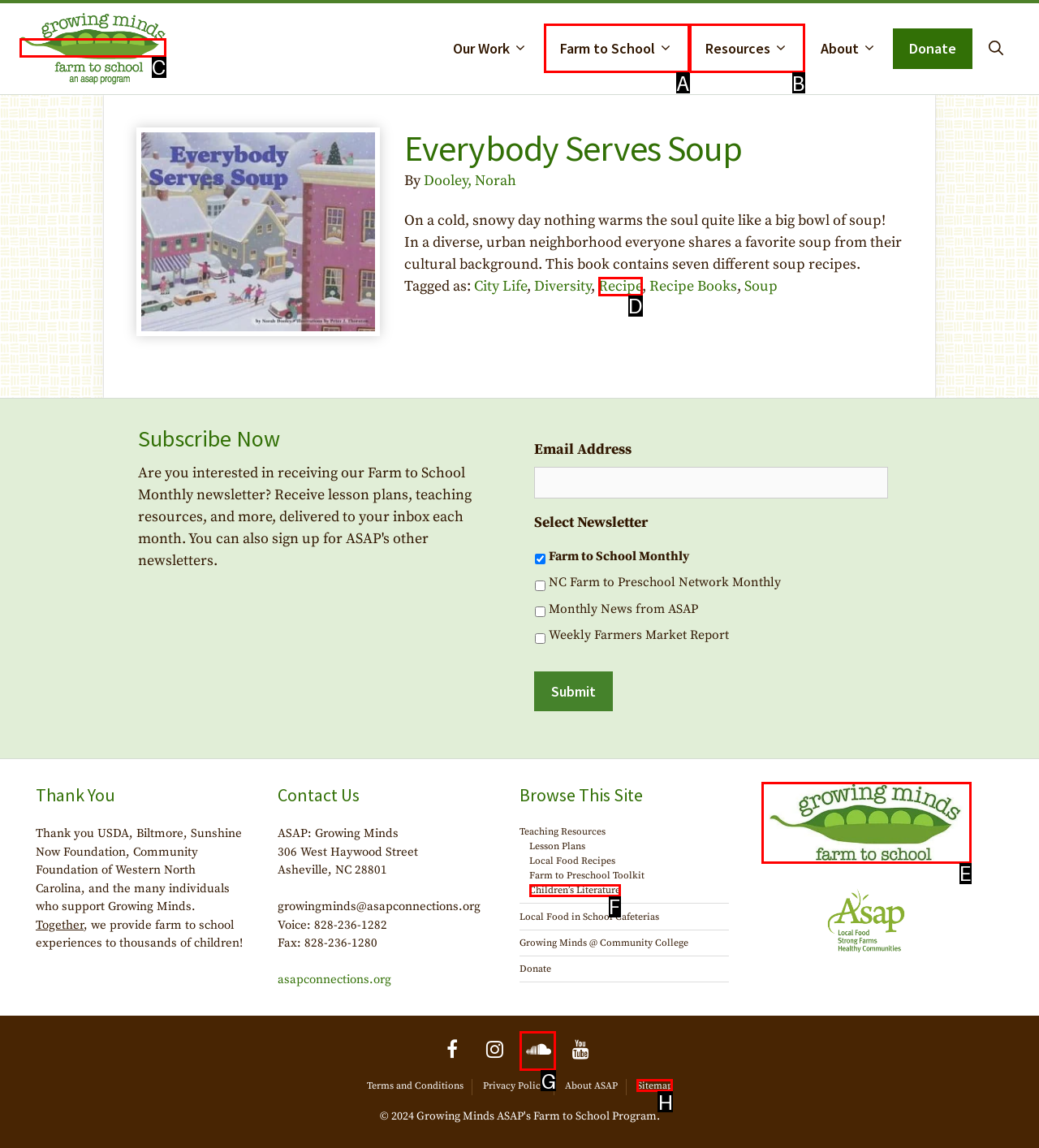Select the HTML element that best fits the description: Recipe
Respond with the letter of the correct option from the choices given.

D